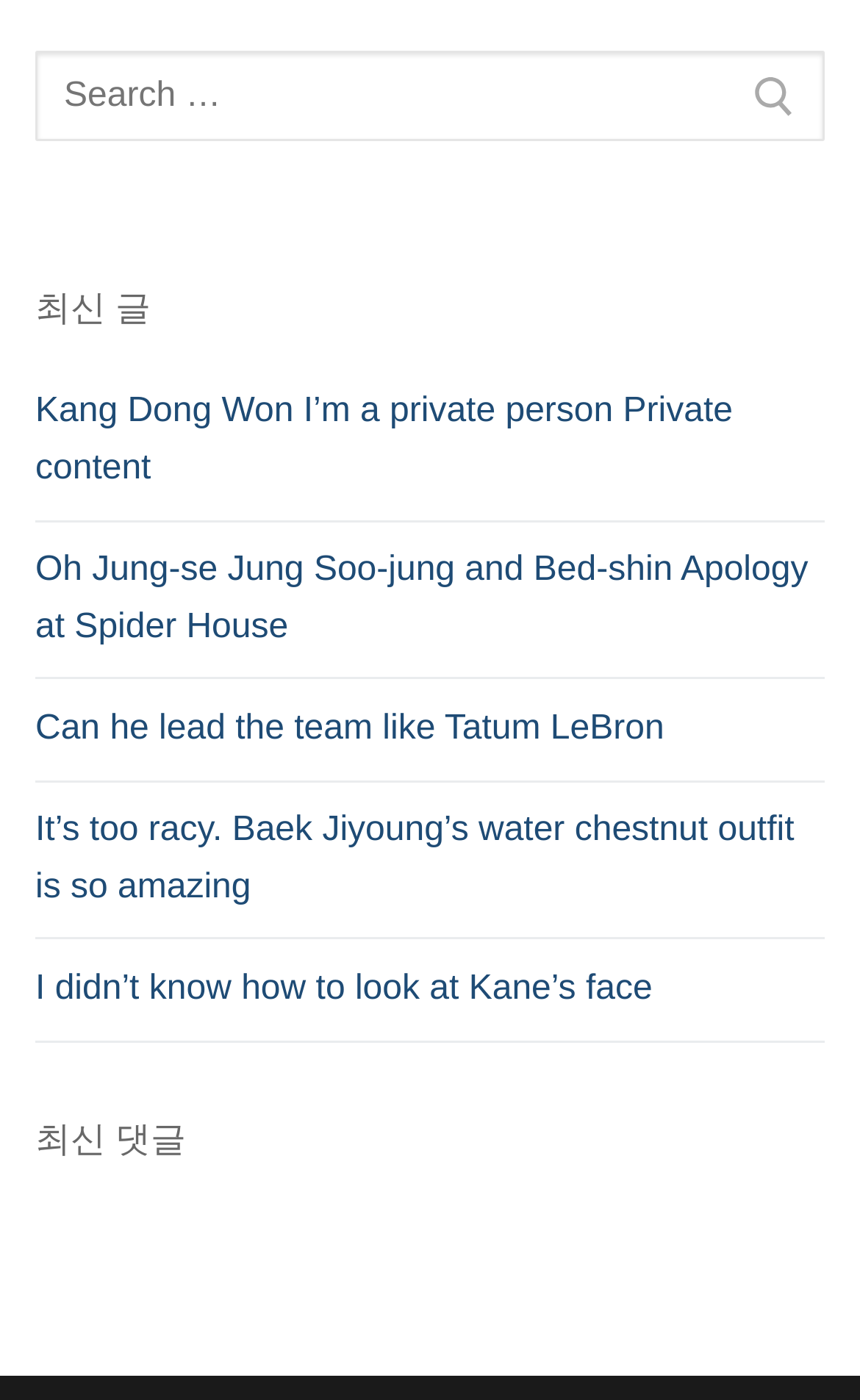What type of content is listed below the '최신 글' heading?
Provide an in-depth and detailed explanation in response to the question.

The '최신 글' heading is followed by a list of links, each with a descriptive title, suggesting that they are links to individual articles or blog posts.